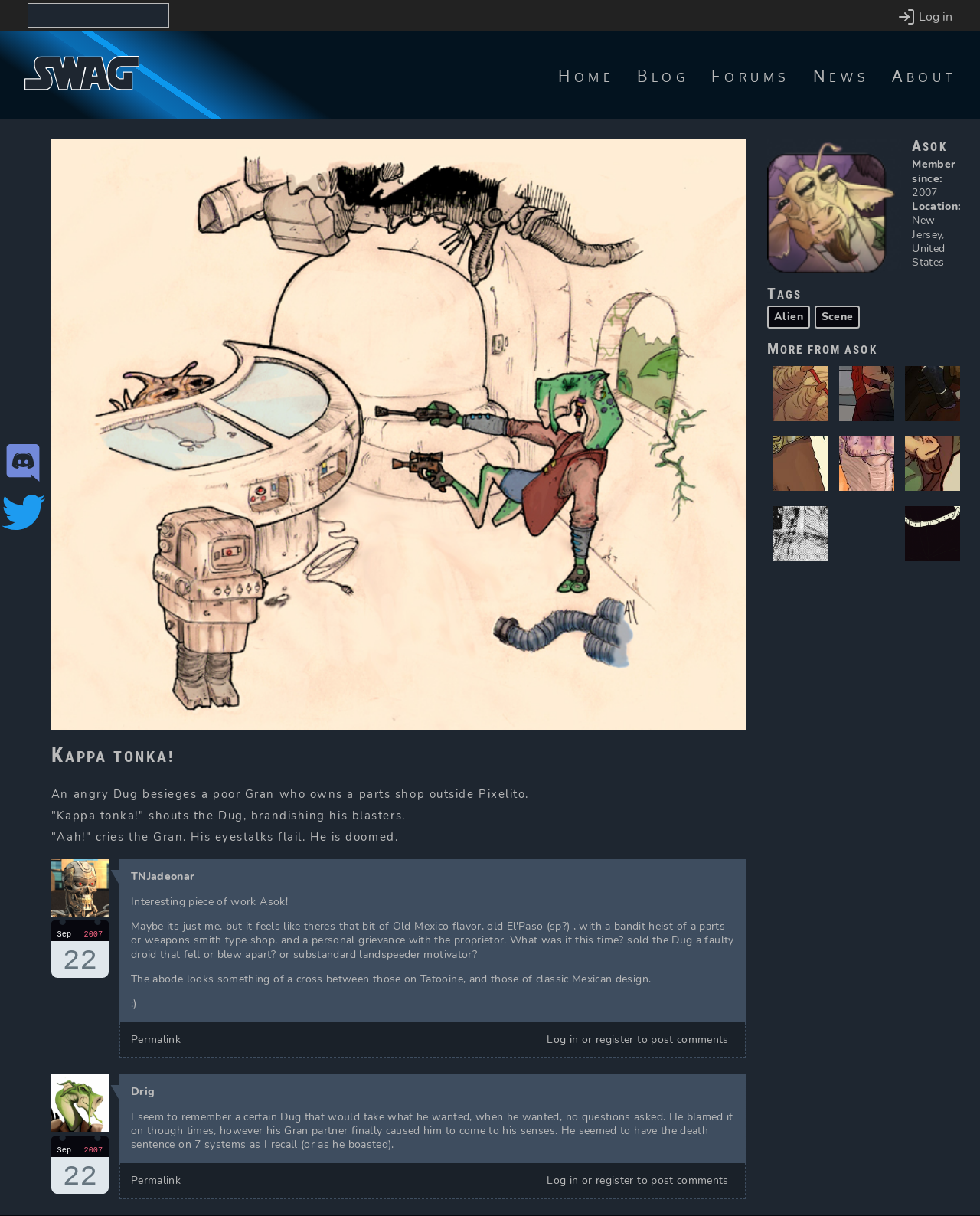Show the bounding box coordinates for the element that needs to be clicked to execute the following instruction: "Join SWAG on Discord". Provide the coordinates in the form of four float numbers between 0 and 1, i.e., [left, top, right, bottom].

[0.0, 0.362, 0.047, 0.403]